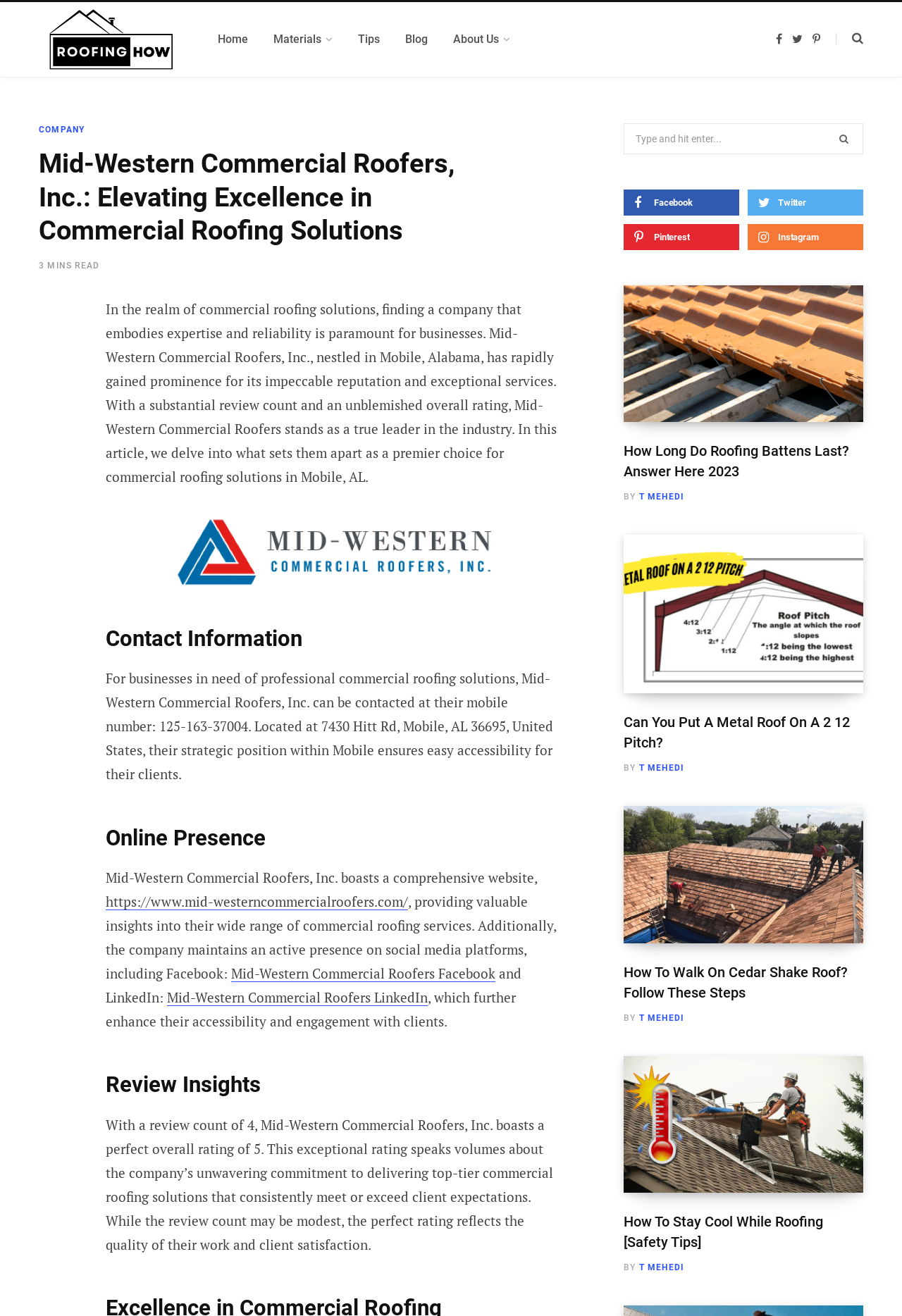Locate the primary headline on the webpage and provide its text.

Mid-Western Commercial Roofers, Inc.: Elevating Excellence in Commercial Roofing Solutions